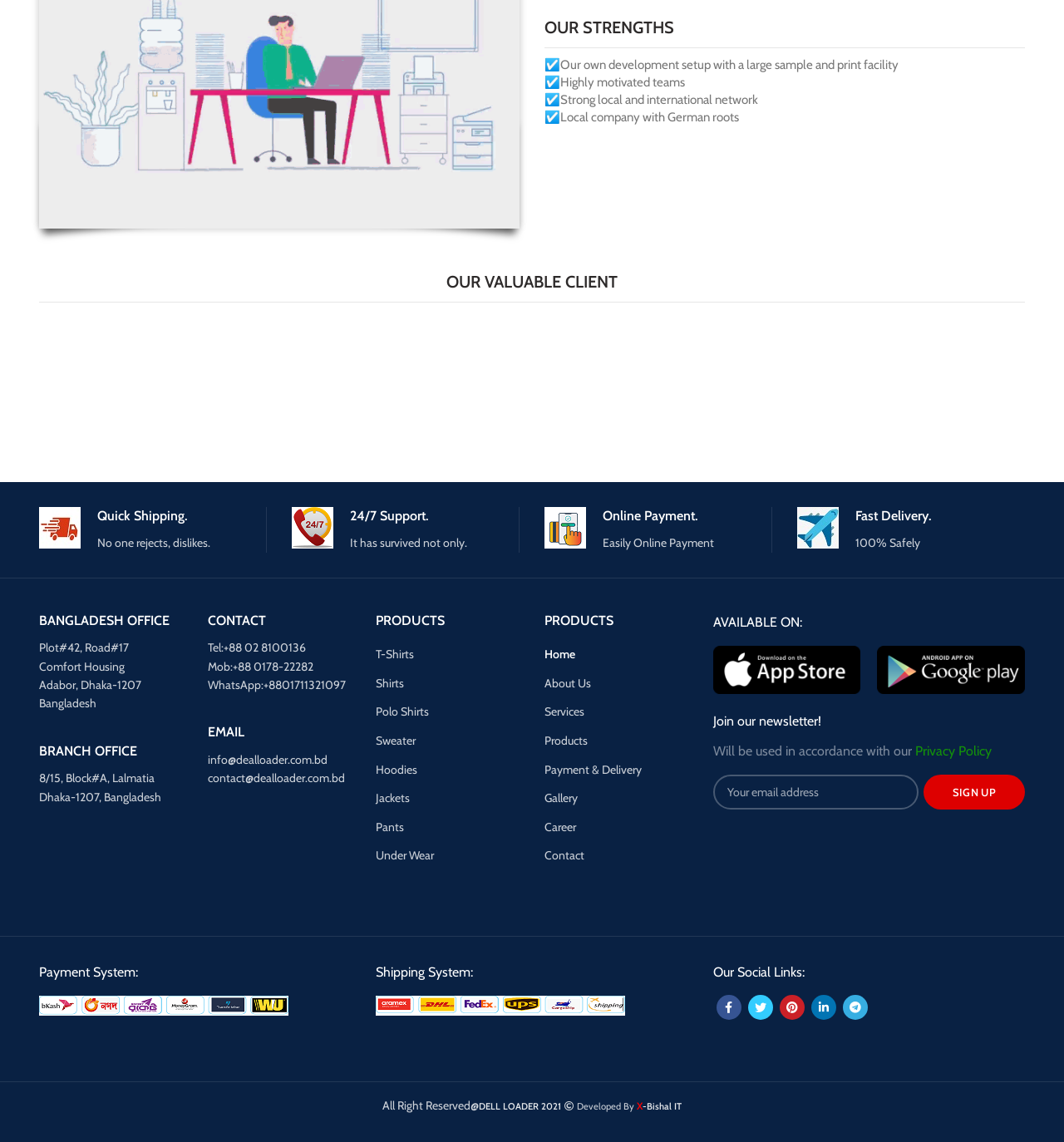Can you provide the bounding box coordinates for the element that should be clicked to implement the instruction: "Enter a comment in the text box"?

None